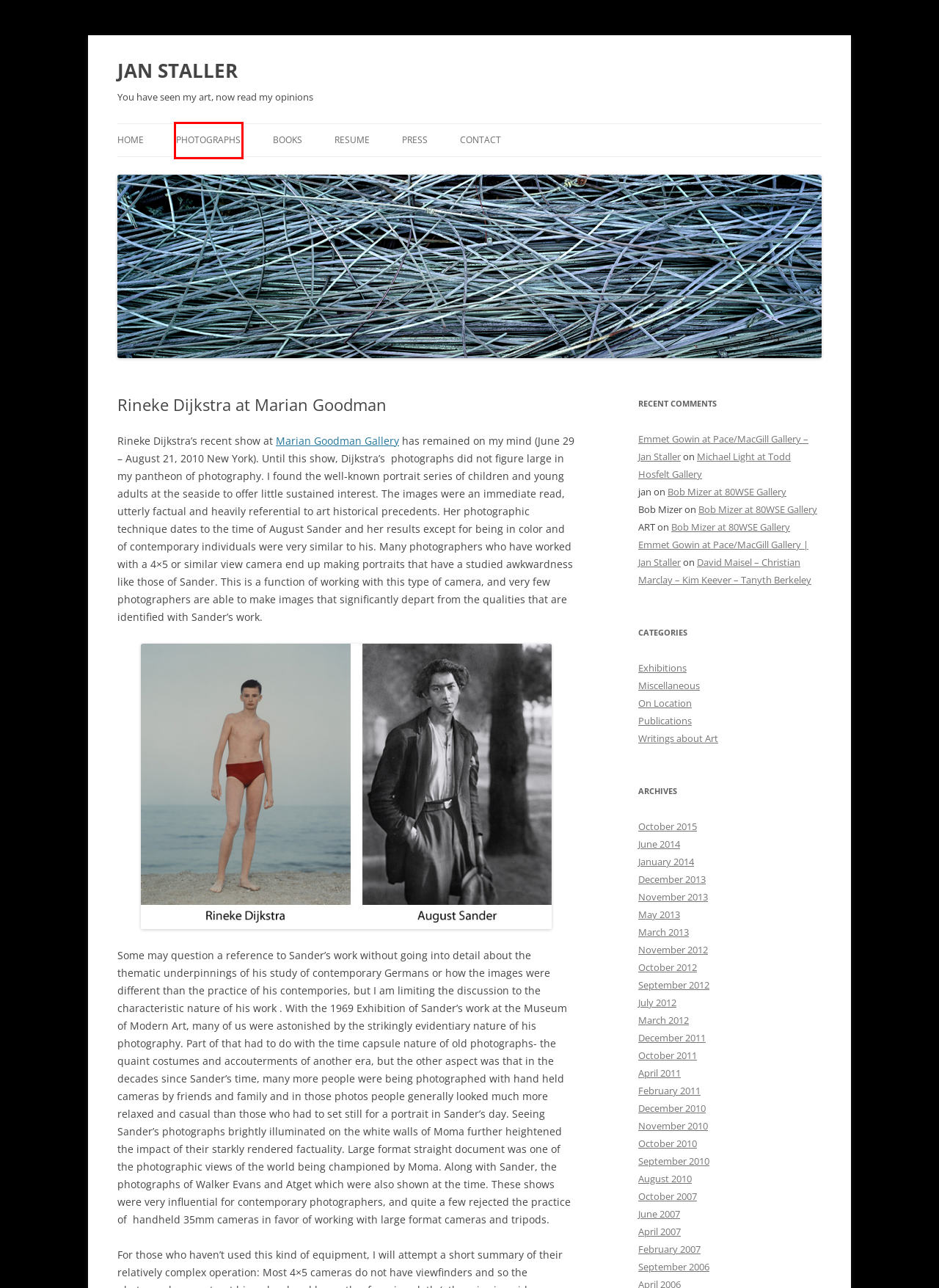Given a screenshot of a webpage with a red bounding box highlighting a UI element, choose the description that best corresponds to the new webpage after clicking the element within the red bounding box. Here are your options:
A. October | 2010 | JAN STALLER
B. November | 2013 | JAN STALLER
C. July | 2012 | JAN STALLER
D. Emmet Gowin at Pace/MacGill Gallery | JAN STALLER
E. December | 2010 | JAN STALLER
F. Jan Staller
G. David Maisel – Christian Marclay – Kim Keever – Tanyth Berkeley | JAN STALLER
H. April | 2007 | JAN STALLER

F